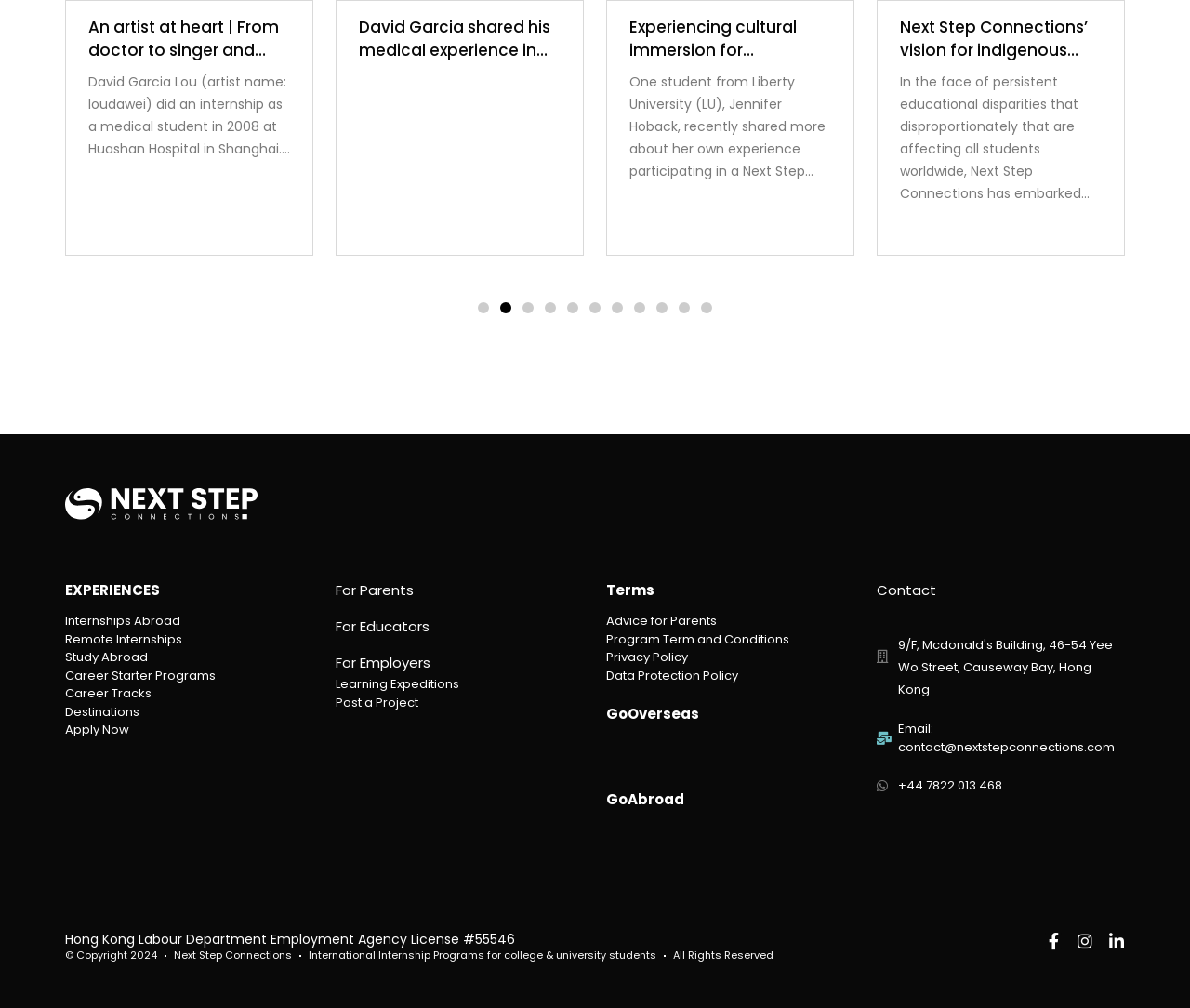Please answer the following question as detailed as possible based on the image: 
What is the license number of Next Step Connections in Hong Kong?

I found the license number by reading the text at the bottom of the webpage, which states 'Hong Kong Labour Department Employment Agency License #55546'.